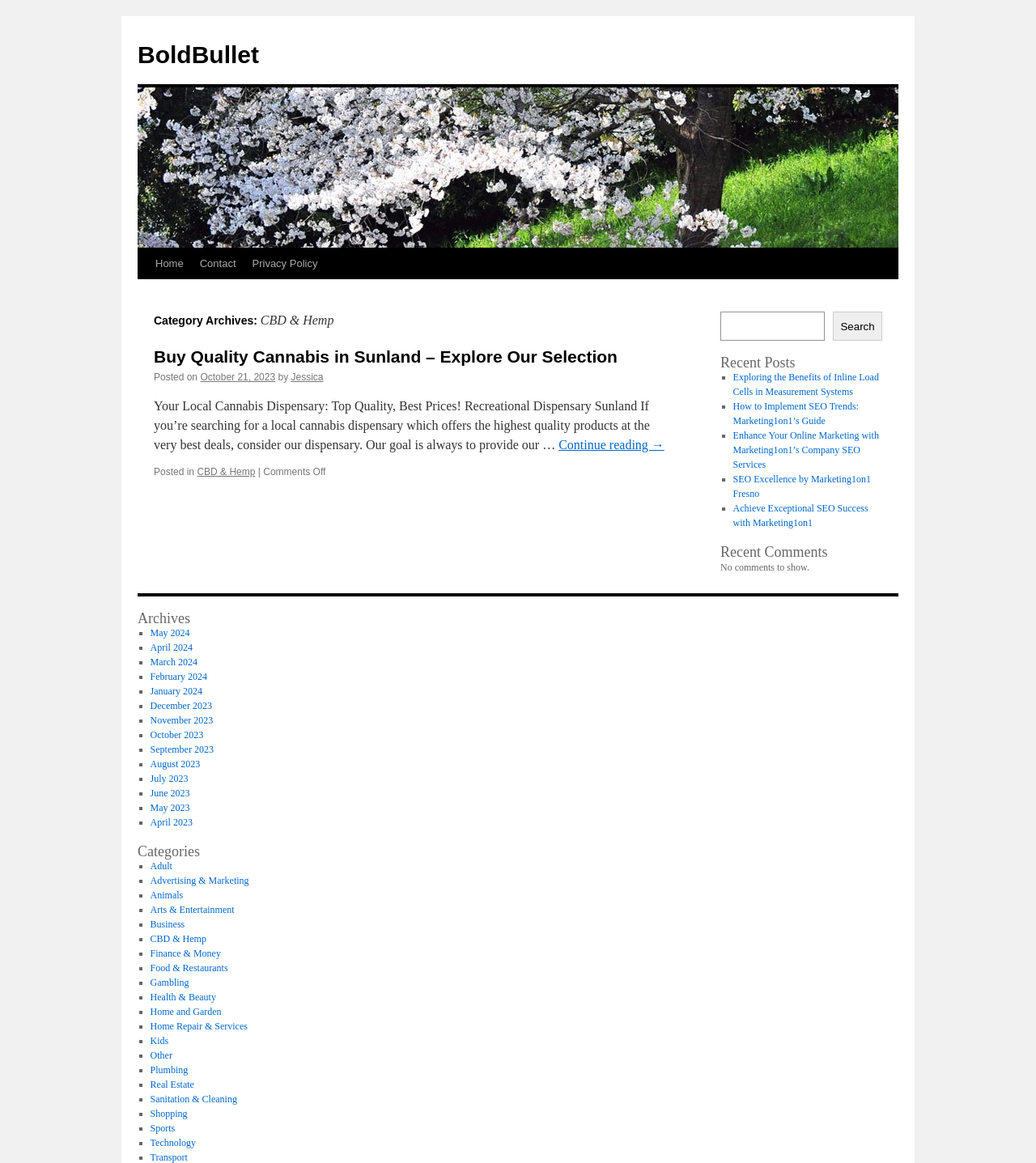Give a short answer using one word or phrase for the question:
How many recent posts are listed?

4